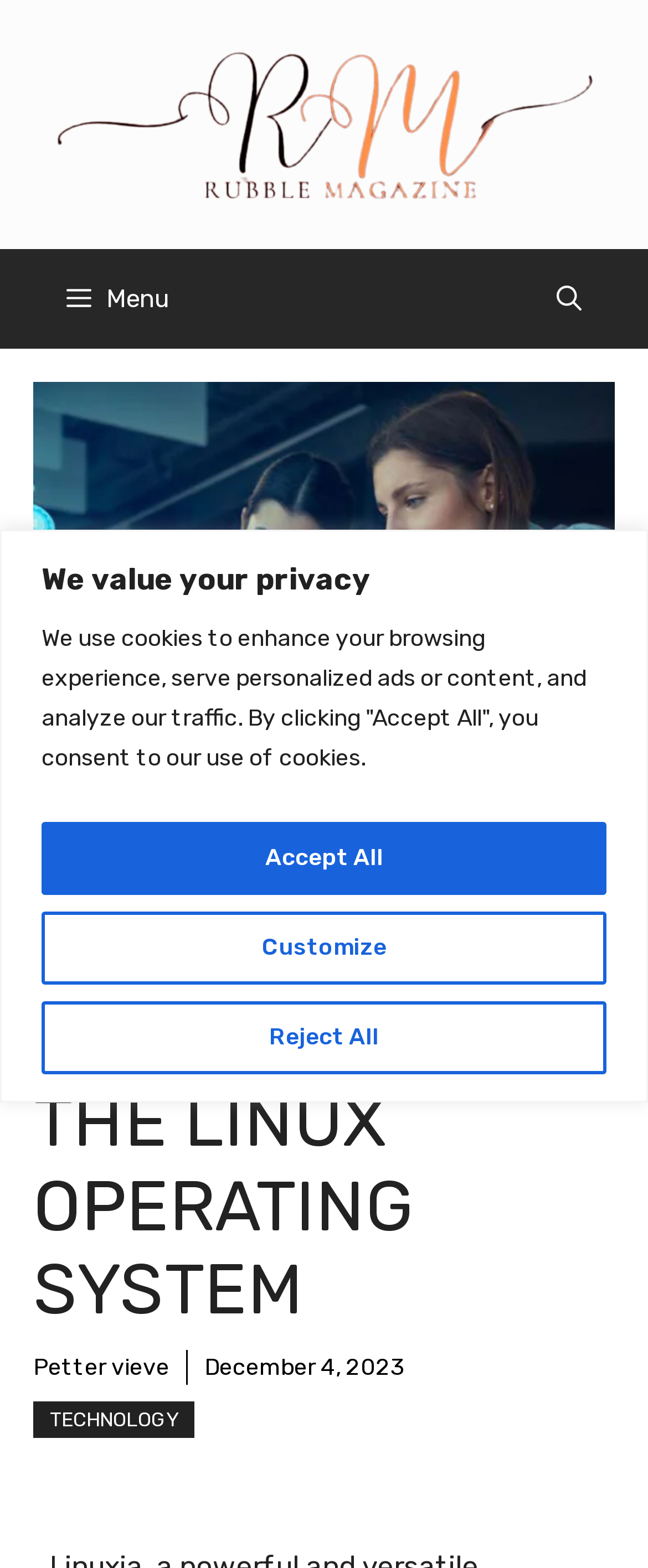When was the latest article published?
Please provide a single word or phrase in response based on the screenshot.

December 4, 2023